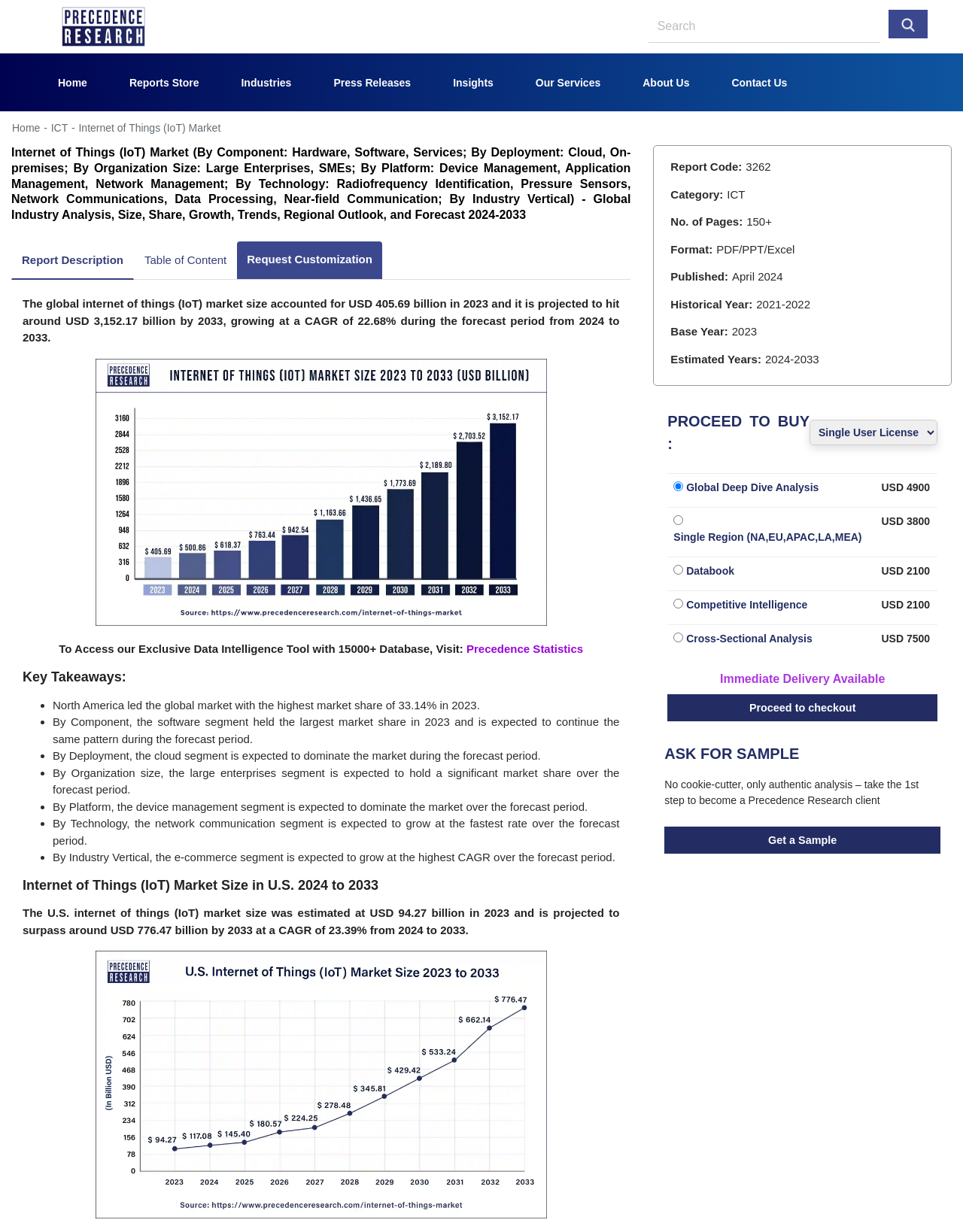What is the largest market share holder in 2023?
Look at the screenshot and provide an in-depth answer.

The answer can be found in the 'Key Takeaways' section, which states that North America led the global market with the highest market share of 33.14% in 2023.